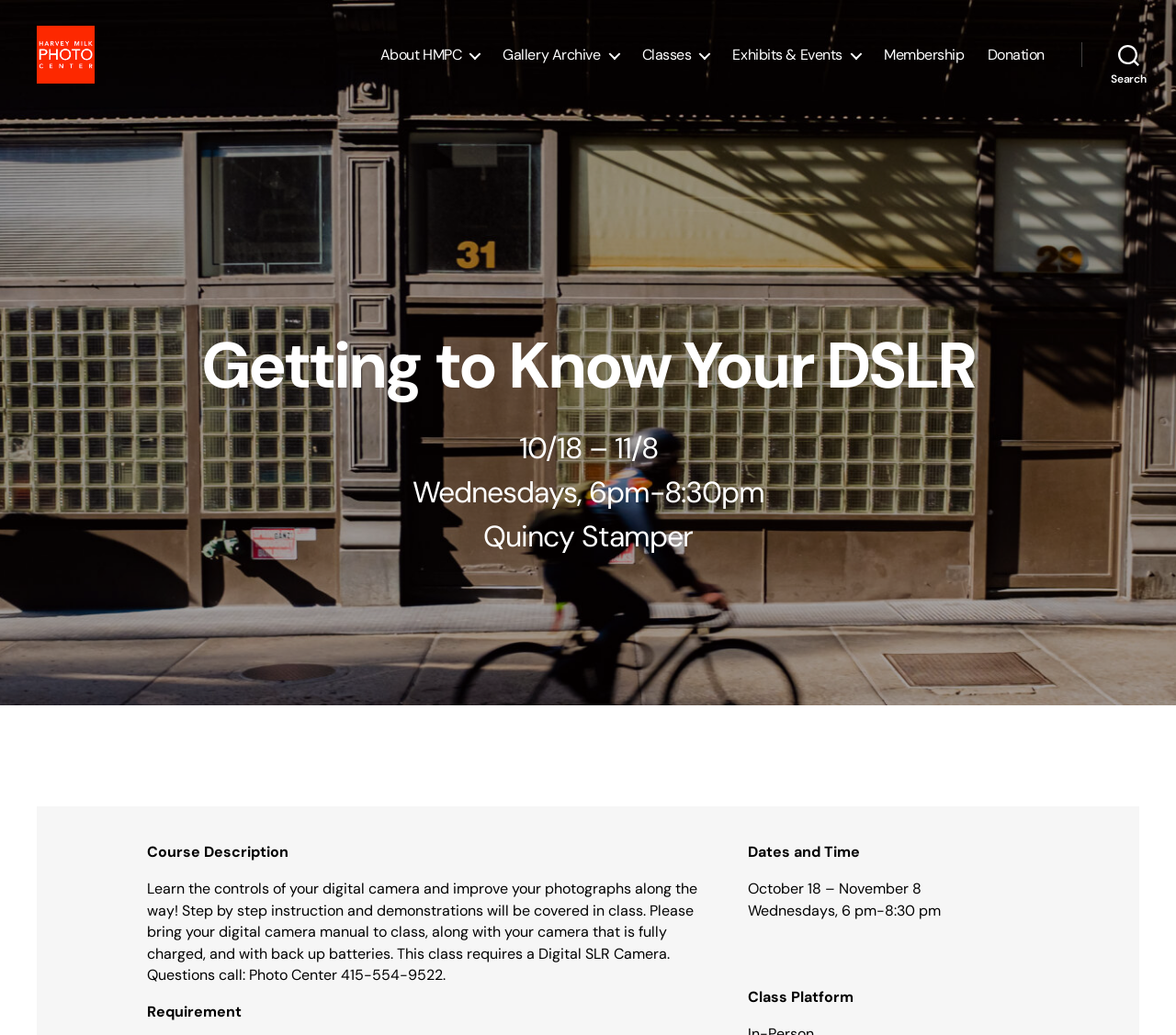Can you determine the main header of this webpage?

Getting to Know Your DSLR